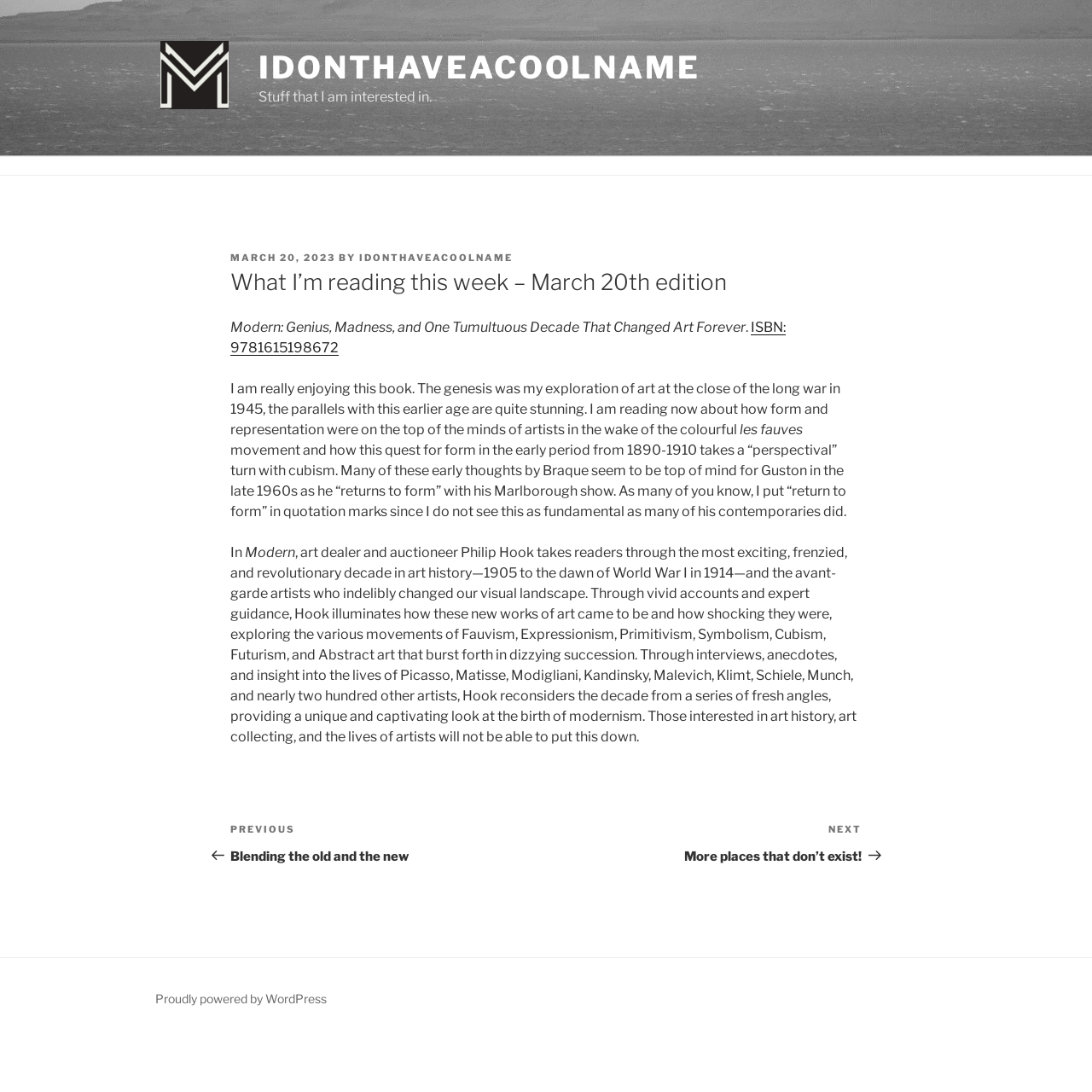Using the element description: "parent_node: IDONTHAVEACOOLNAME", determine the bounding box coordinates for the specified UI element. The coordinates should be four float numbers between 0 and 1, [left, top, right, bottom].

[0.147, 0.038, 0.234, 0.105]